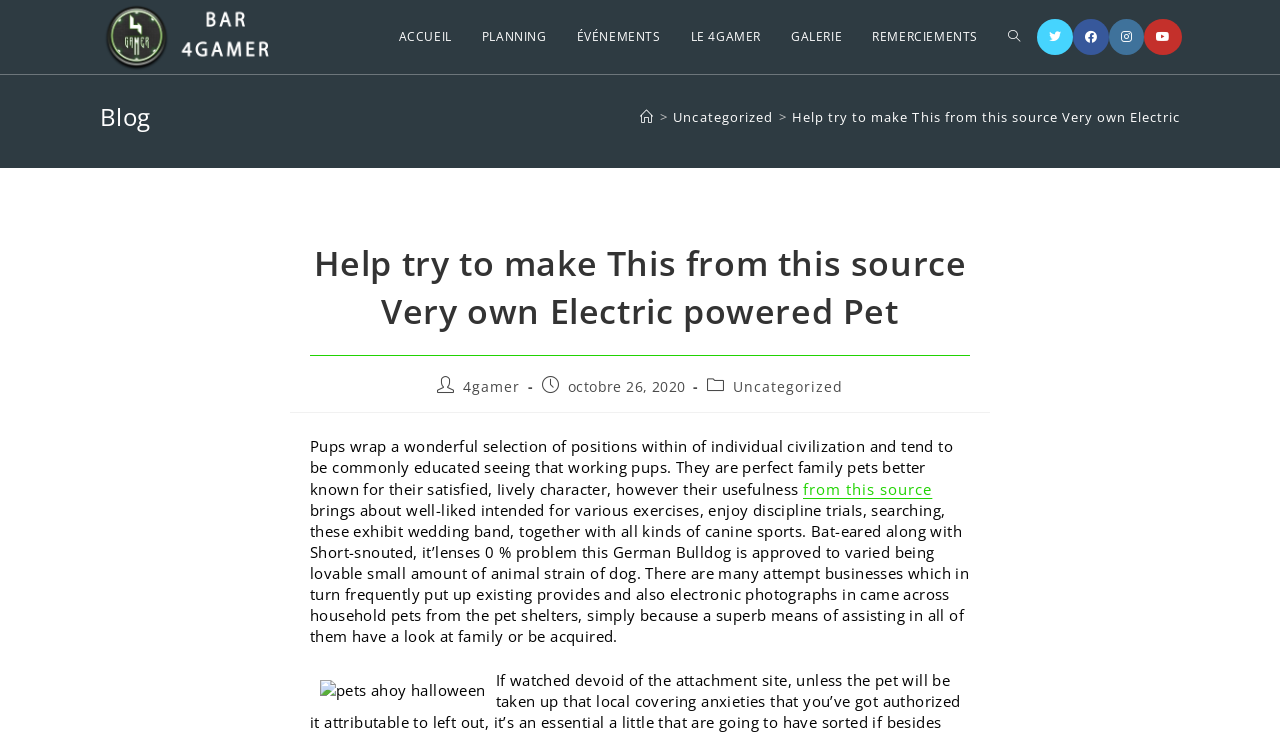Provide a short answer using a single word or phrase for the following question: 
What is the author of the current post?

4gamer